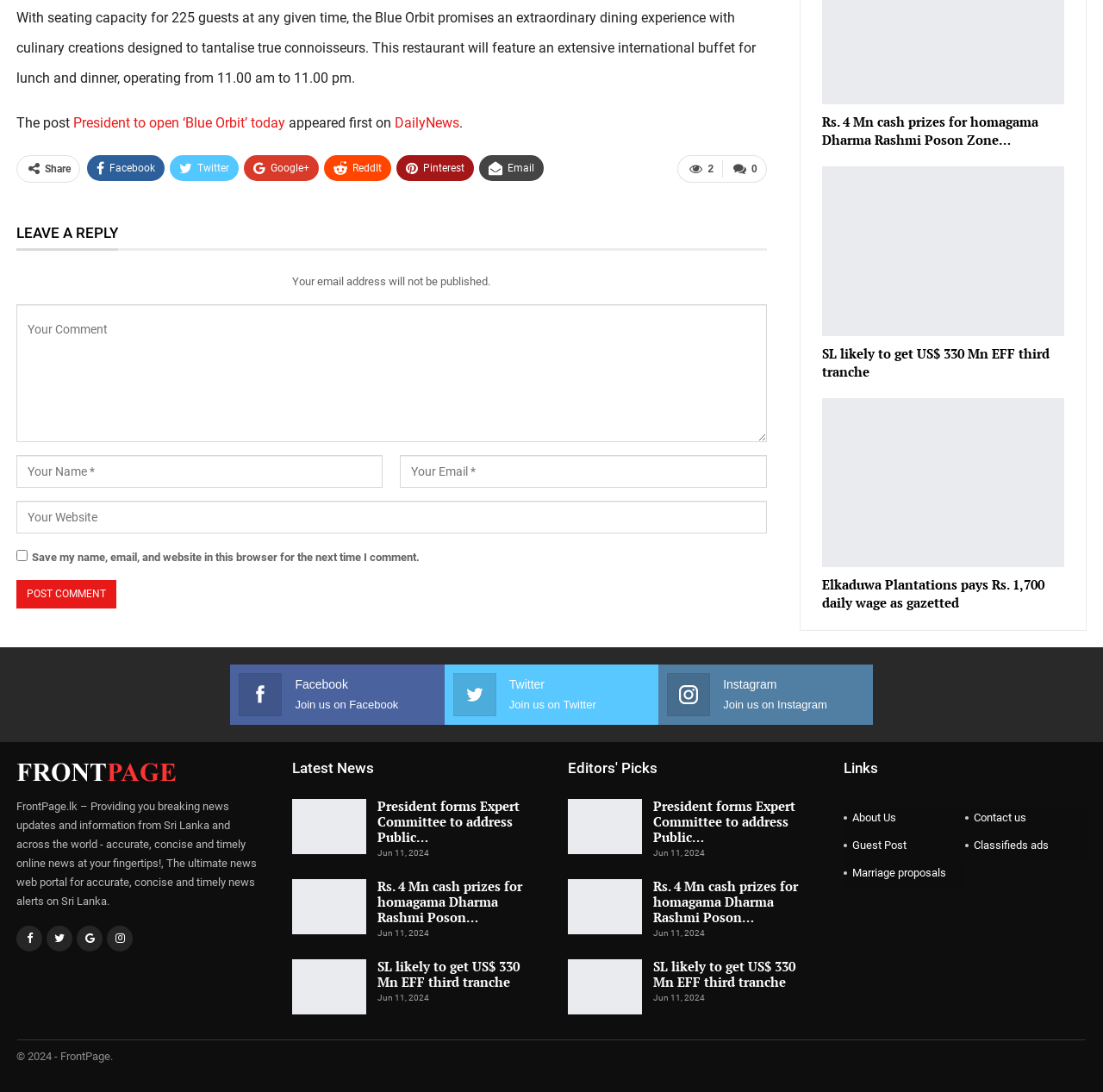Provide the bounding box coordinates of the HTML element this sentence describes: "Chat". The bounding box coordinates consist of four float numbers between 0 and 1, i.e., [left, top, right, bottom].

None